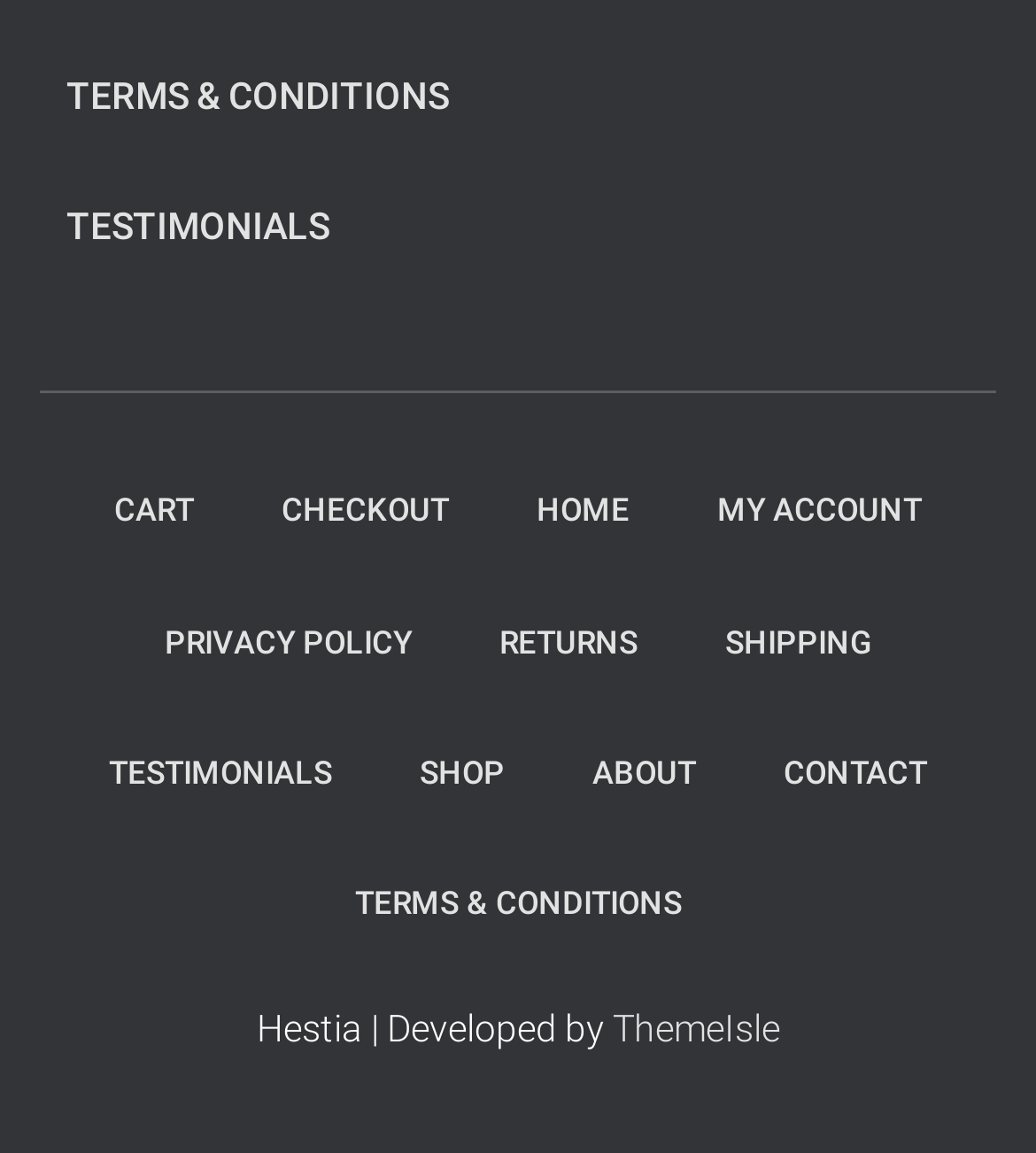Determine the bounding box for the UI element as described: "Testimonials". The coordinates should be represented as four float numbers between 0 and 1, formatted as [left, top, right, bottom].

[0.067, 0.615, 0.359, 0.729]